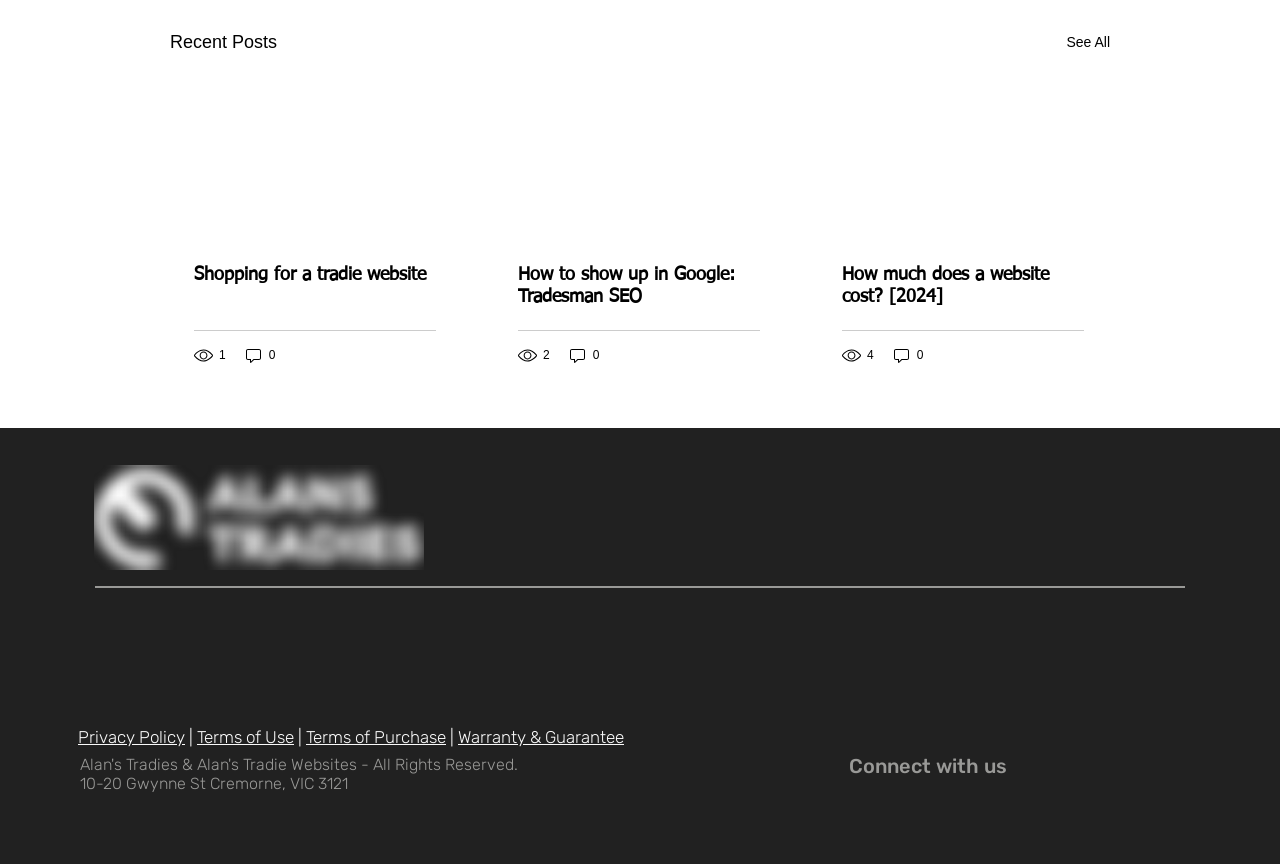Locate the UI element described by Privacy Policy in the provided webpage screenshot. Return the bounding box coordinates in the format (top-left x, top-left y, bottom-right x, bottom-right y), ensuring all values are between 0 and 1.

[0.061, 0.842, 0.145, 0.865]